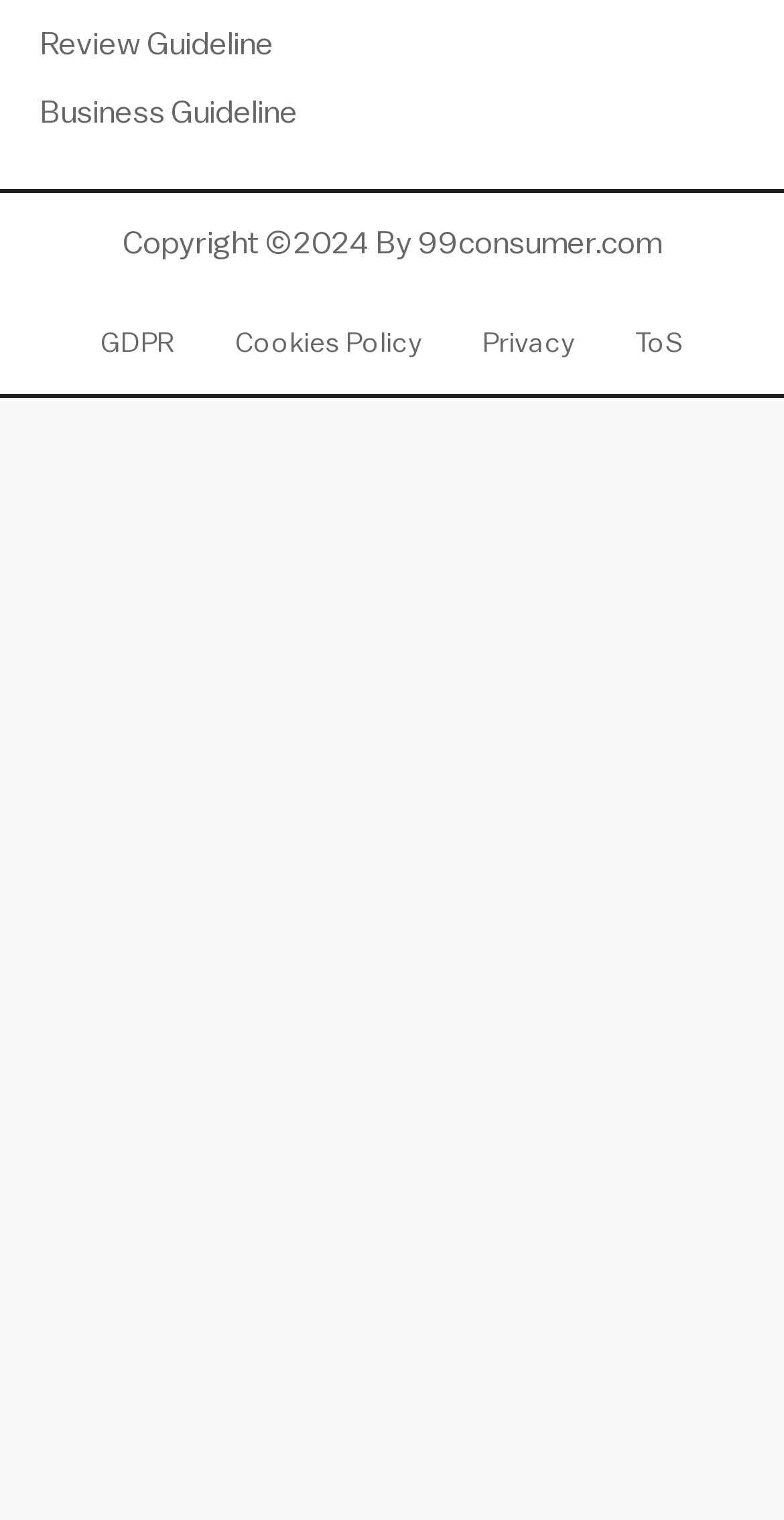Determine the bounding box coordinates for the region that must be clicked to execute the following instruction: "View the article about Pickleball Quick Tip – Work on Your Soft Game".

None